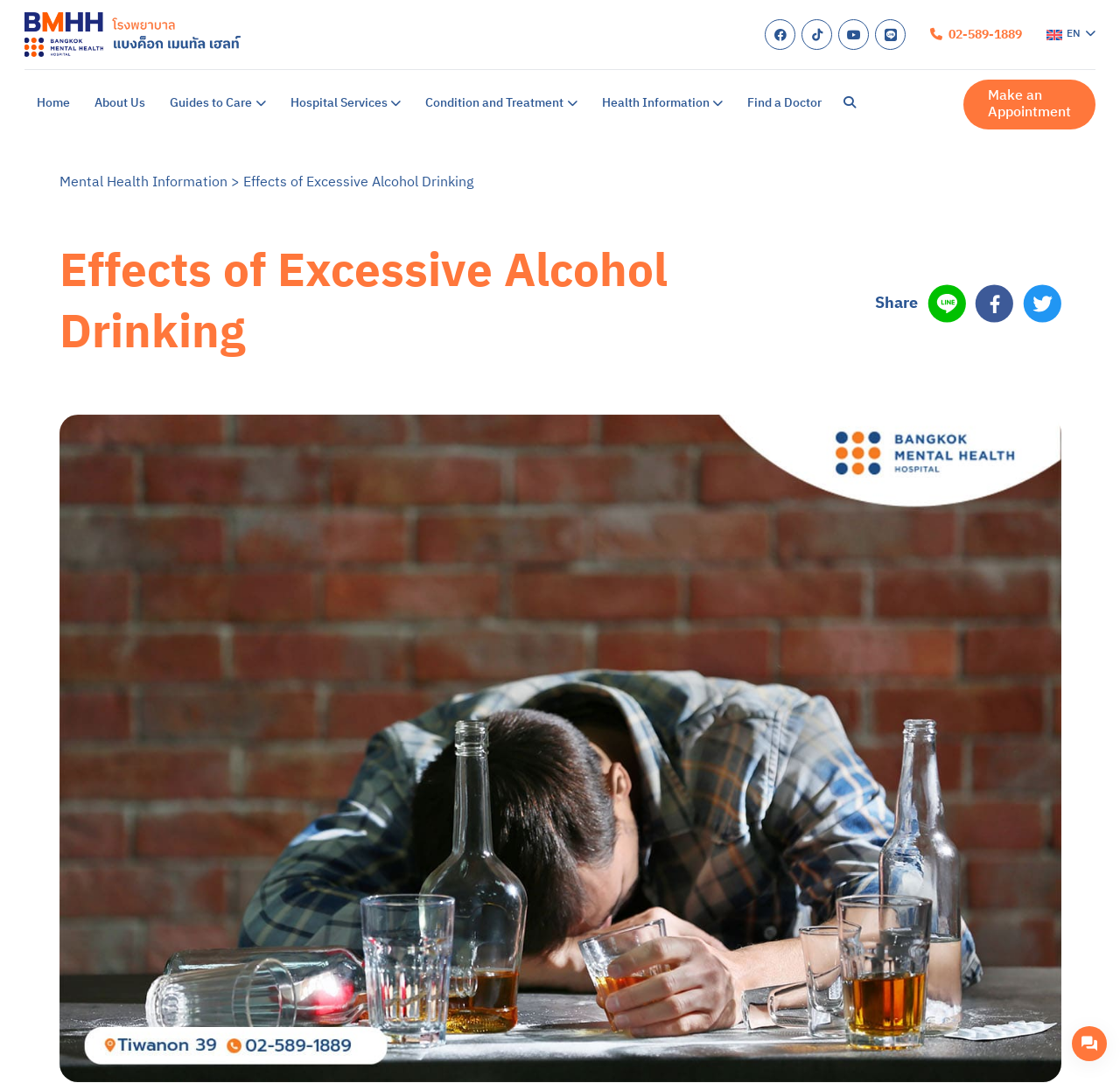Please determine and provide the text content of the webpage's heading.

Effects of Excessive Alcohol Drinking